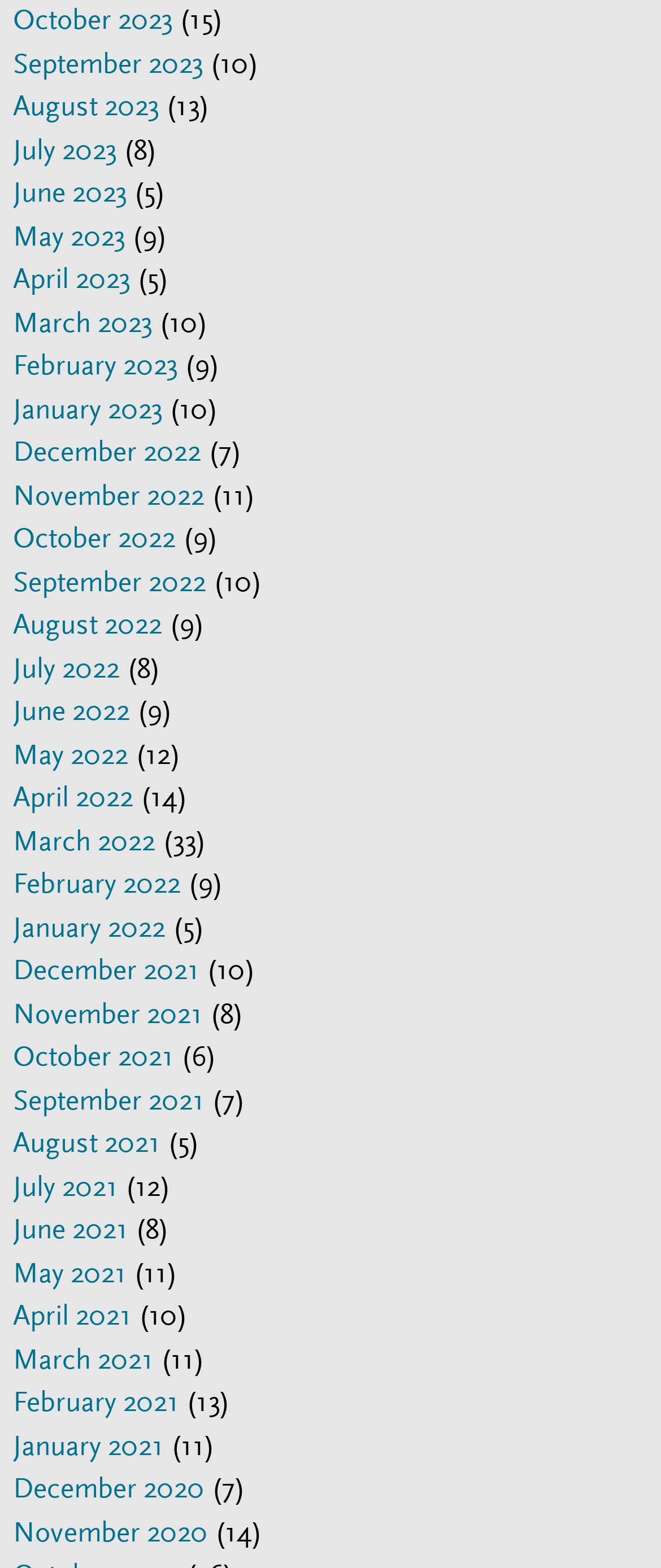Provide a one-word or short-phrase response to the question:
What is the month with the highest number of items?

March 2022